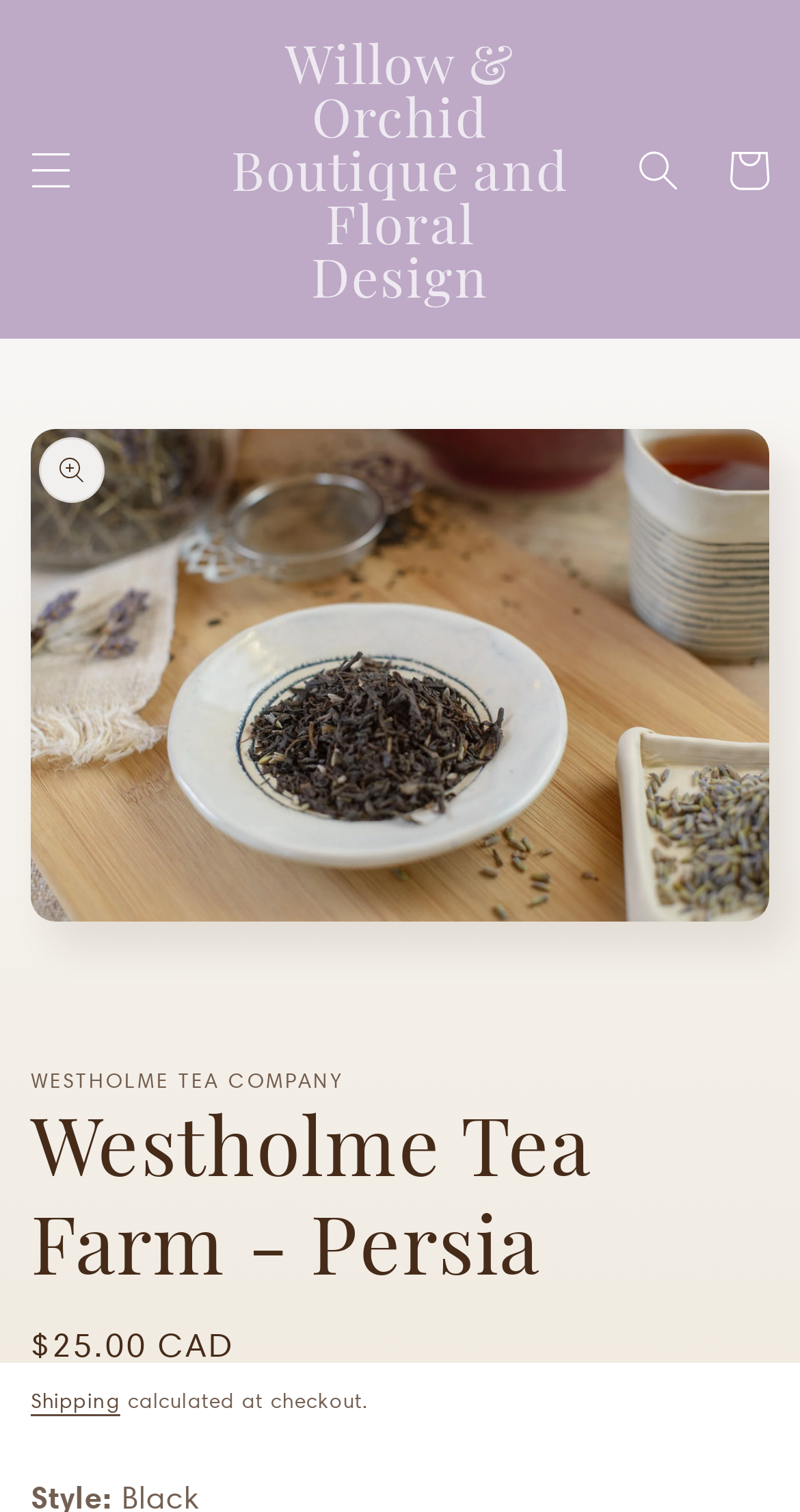What is the purpose of the 'Search' button?
Refer to the image and respond with a one-word or short-phrase answer.

To open a search dialog